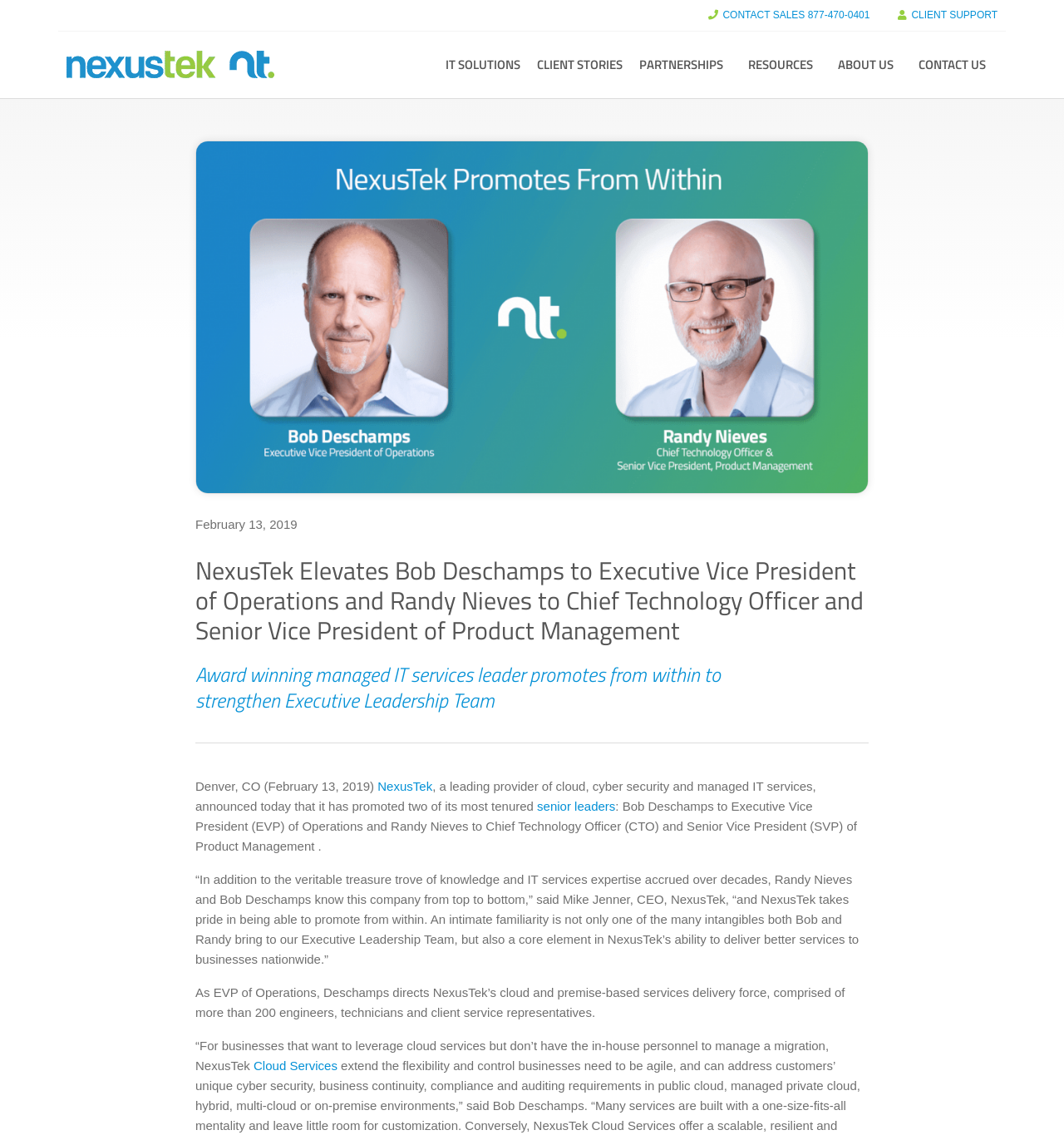Identify the primary heading of the webpage and provide its text.

NexusTek Elevates Bob Deschamps to Executive Vice President of Operations and Randy Nieves to Chief Technology Officer and Senior Vice President of Product Management